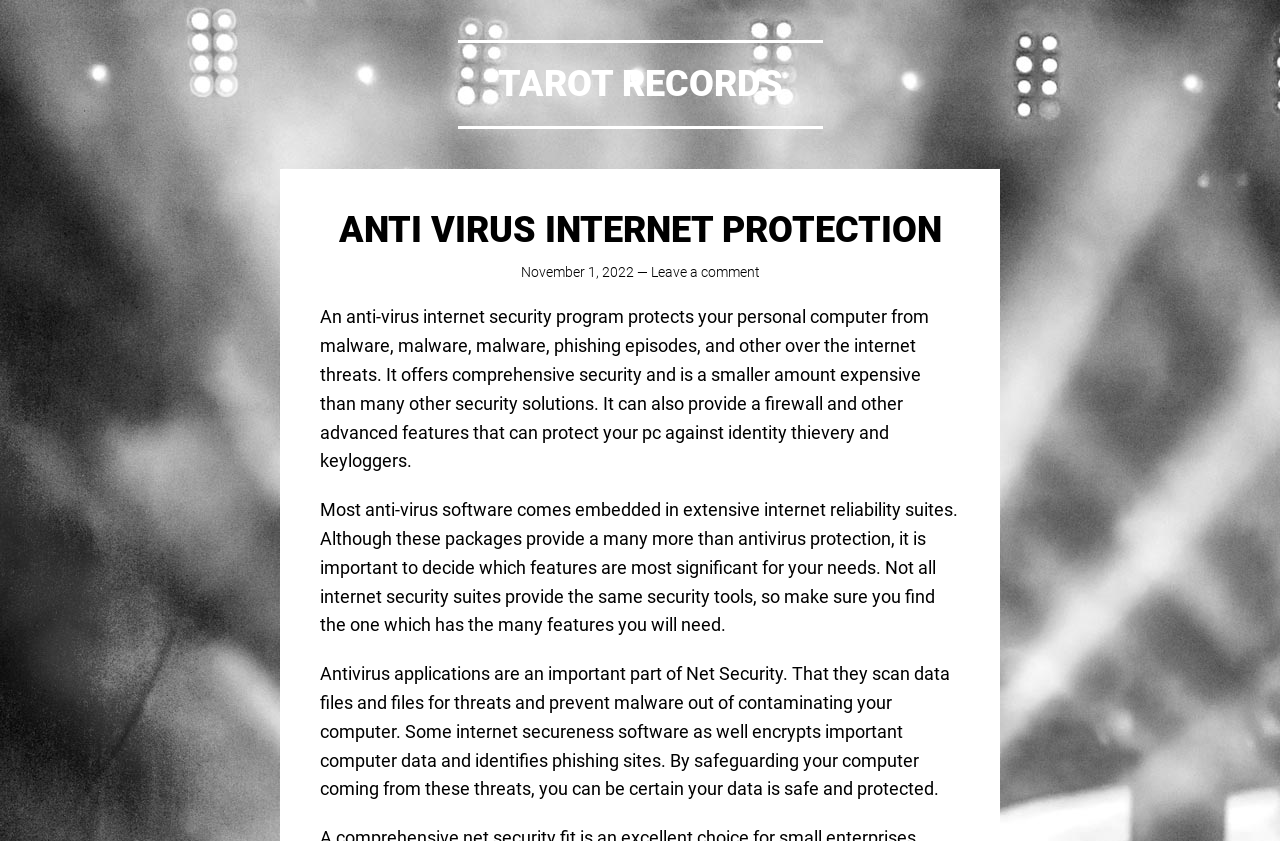Give a short answer to this question using one word or a phrase:
What is the benefit of this anti-virus software?

Comprehensive security at a lower cost